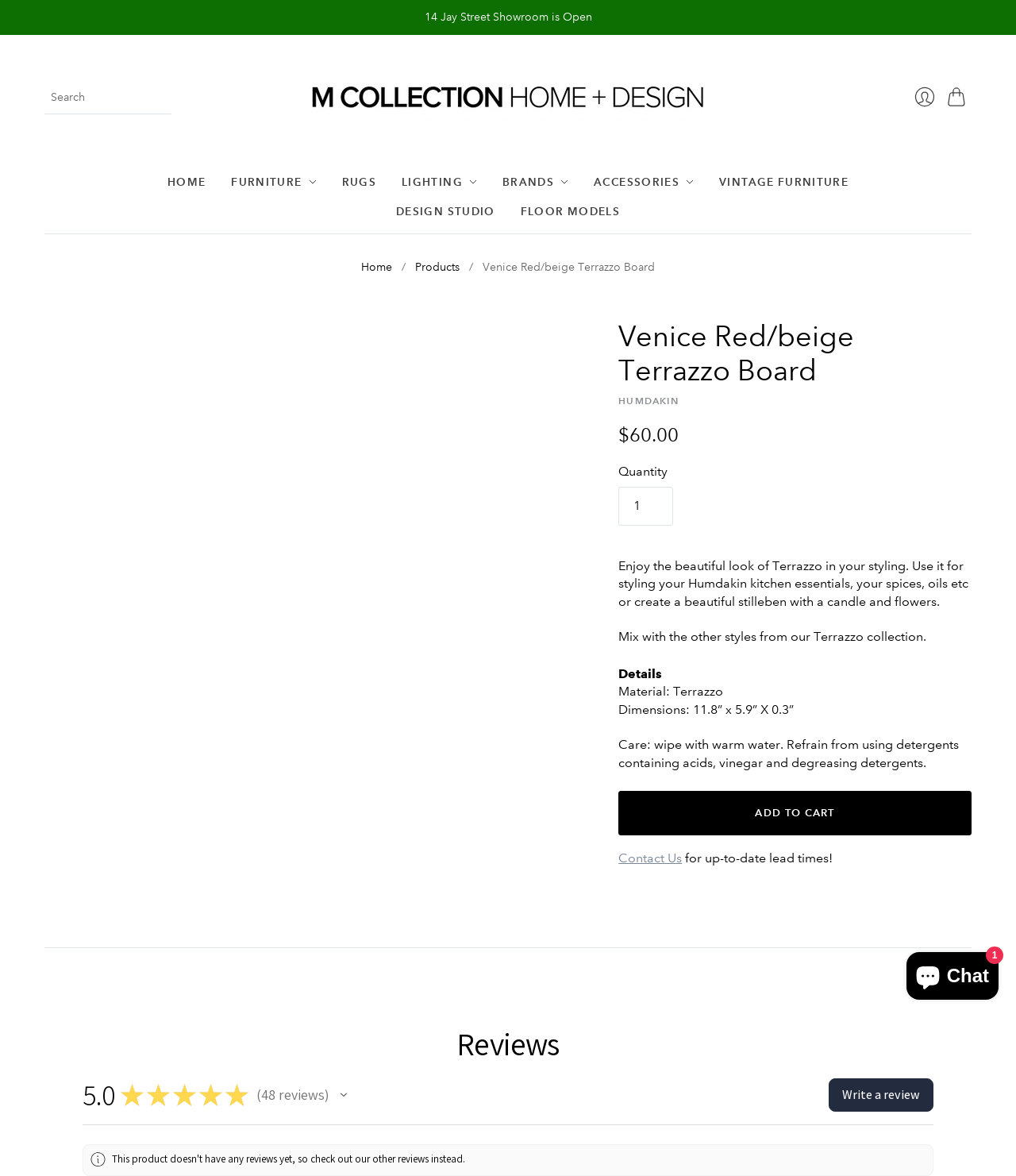Please locate the bounding box coordinates of the element that needs to be clicked to achieve the following instruction: "View your cart". The coordinates should be four float numbers between 0 and 1, i.e., [left, top, right, bottom].

[0.927, 0.069, 0.962, 0.096]